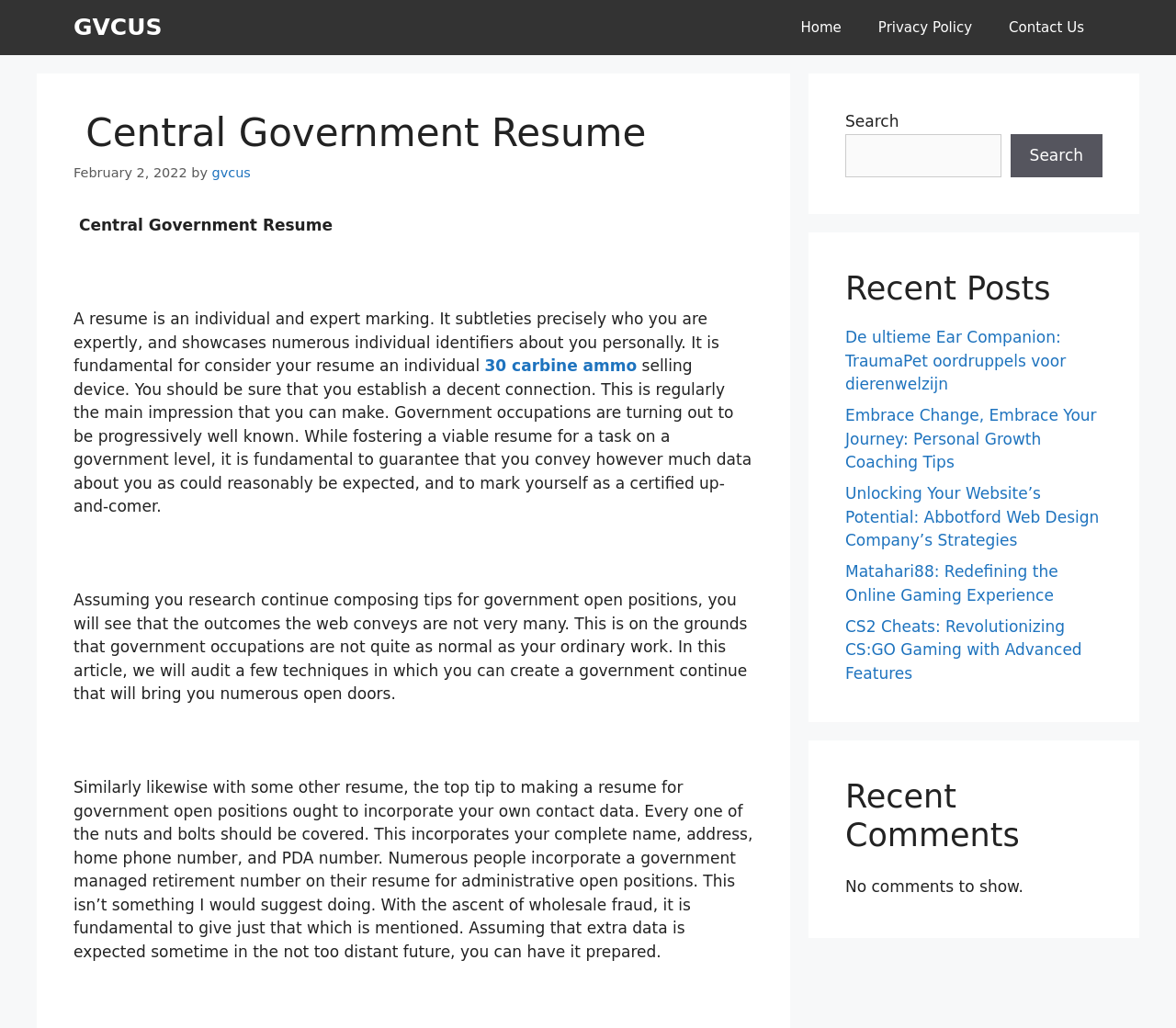Summarize the contents and layout of the webpage in detail.

The webpage is about Central Government Resume, with a focus on creating an effective resume for government jobs. At the top, there is a navigation bar with links to "GVCUS", "Home", "Privacy Policy", and "Contact Us". Below the navigation bar, there is a header section with the title "Central Government Resume" and a timestamp "February 2, 2022".

The main content area is divided into several sections. The first section explains the importance of a resume, stating that it is an individual and expert marking that showcases one's professional identity. There is also a link to "30 carbine ammo" in this section.

The next section provides tips on creating a government resume, emphasizing the need to convey as much information about oneself as possible and to mark oneself as a qualified candidate. This section is followed by another section that discusses the importance of including contact information in a government resume, such as one's complete name, address, phone number, and email address.

On the right side of the page, there is a search bar with a search button. Below the search bar, there are three sections: "Recent Posts", "Recent Comments", and an empty section. The "Recent Posts" section lists five links to recent articles, including "De ultieme Ear Companion: TraumaPet oordruppels voor dierenwelzijn" and "CS2 Cheats: Revolutionizing CS:GO Gaming with Advanced Features". The "Recent Comments" section displays a message "No comments to show."